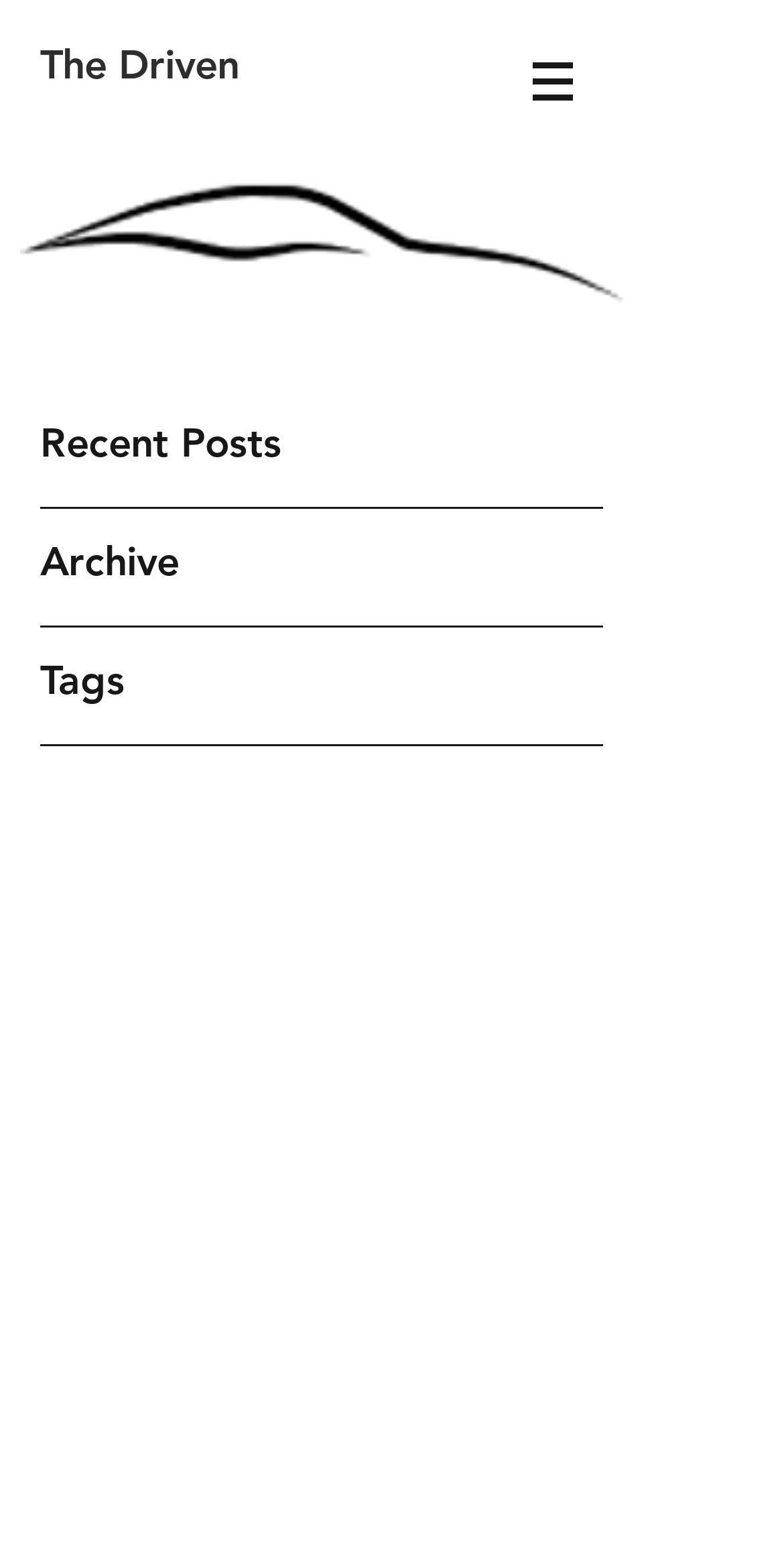How many navigation items are there?
Based on the content of the image, thoroughly explain and answer the question.

I counted the number of navigation items by looking at the navigation element with the text 'Site' and its child elements, which include 'Recent Posts', 'Archive', and 'Tags', making a total of 4 navigation items.